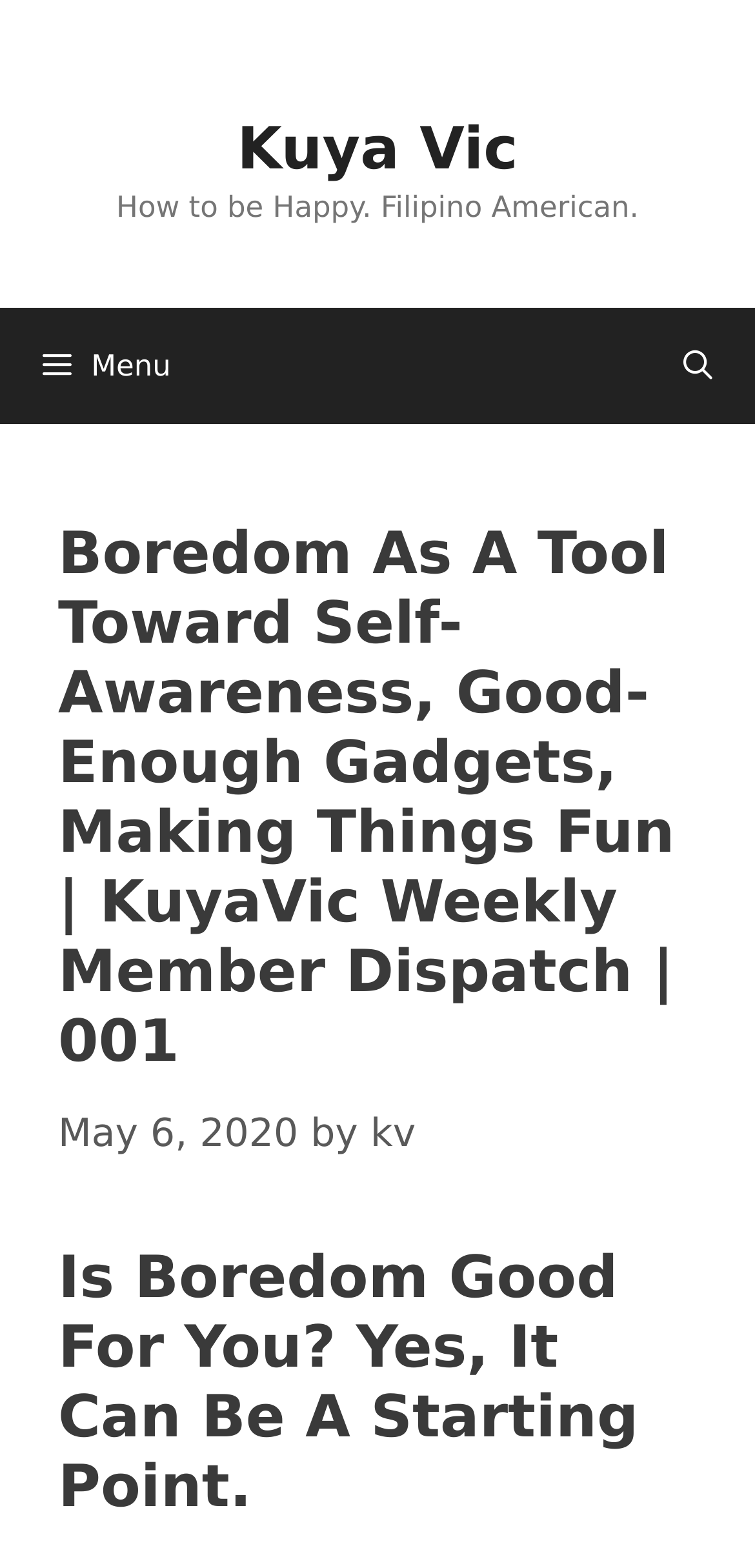What is the name of the website?
Using the image as a reference, answer the question with a short word or phrase.

Kuya Vic